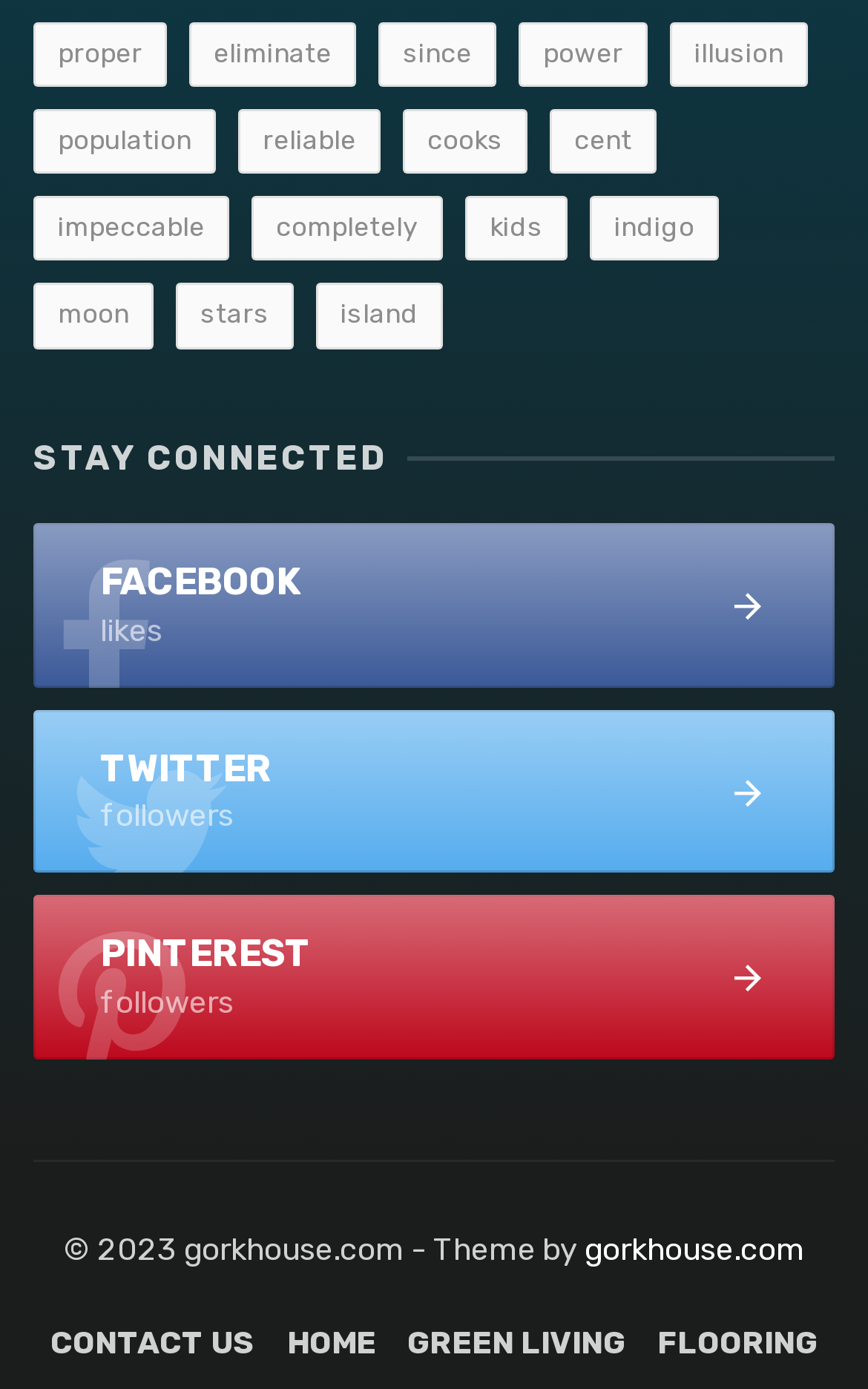Find the bounding box coordinates of the element I should click to carry out the following instruction: "go to FLOORING".

[0.757, 0.953, 0.942, 0.985]